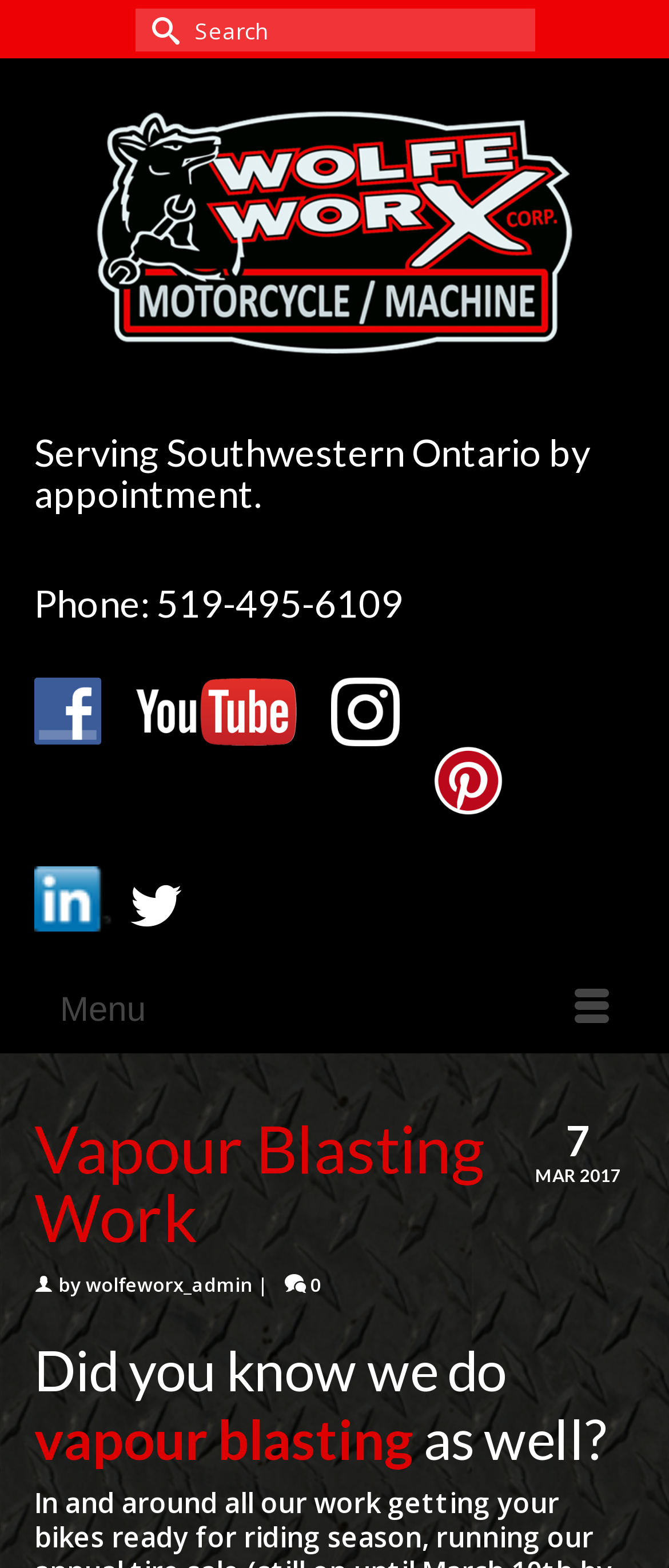Illustrate the webpage thoroughly, mentioning all important details.

This webpage is about Wolfe Worx Motorcycle and Machine, a business that offers vapour blasting services. At the top of the page, there is a search bar with a submit button, allowing users to search for specific content. Below the search bar, the company's name and tagline "Serving Southwestern Ontario by appointment" are displayed prominently.

On the left side of the page, there is a section dedicated to the company's contact information, including a phone number and links to their social media profiles, such as Facebook, YouTube, Instagram, Pinterest, LinkedIn, and Twitter. These social media links are represented by their respective logos.

In the main content area, there is a heading that reads "Did you know we do vapour blasting as well?" followed by a link to learn more about their vapour blasting services. This section is likely the main focus of the page, highlighting the company's vapour blasting capabilities.

At the bottom of the page, there is a menu button that, when clicked, reveals a dropdown menu with additional options. The menu is divided into sections, with the first section displaying the month and year "MAR 2017". Below this, there is a header with links to other pages or sections of the website, including "Vapour Blasting Work" and a link to the administrator's page.

Overall, the webpage is well-organized, with clear headings and concise text, making it easy to navigate and find the desired information.